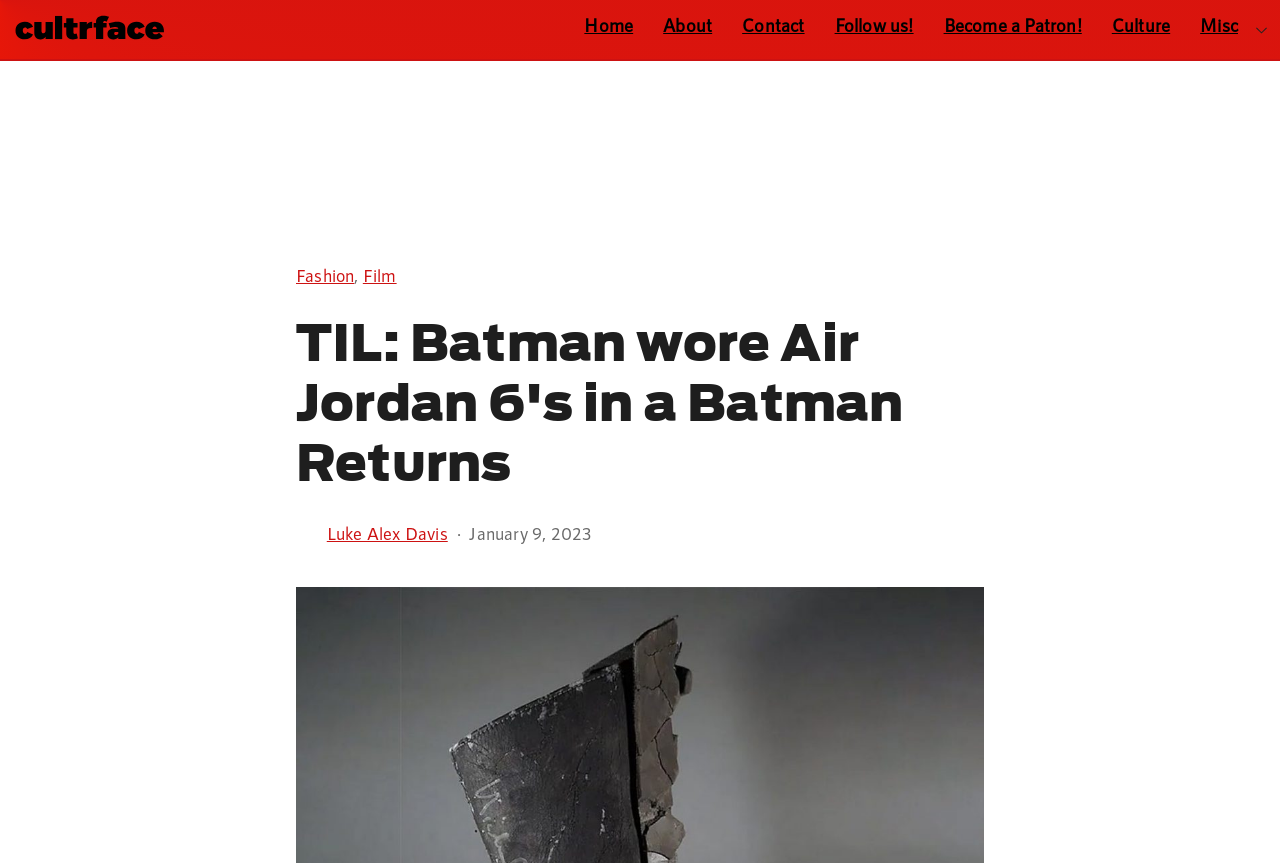Describe the entire webpage, focusing on both content and design.

The webpage appears to be an article from Cultrface, a website focused on cultured content. At the top left, there is a link to skip to the content, followed by the website's logo, which is an image with the text "Cultrface - the home of cultured content". Next to the logo is a link to the website's homepage, labeled "Cultrface". Below the logo, there is a tagline that reads "We do it #ForTheCultrs".

The main navigation menu is located at the top center of the page, with links to various sections, including "Home", "About", "Contact", "Follow us!", "Become a Patron!", "Culture", "Misc", and a dropdown menu with additional options. The dropdown menu is currently collapsed, but can be expanded by clicking the "Expand child menu" button.

The main content of the page is an article with the title "TIL: Batman wore Air Jordan 6's in a Batman Returns", which is a heading that spans most of the page width. Below the title, there is a byline that reads "Luke Alex Davis", and a timestamp that indicates the article was published on January 9, 2023.

There are no images within the article content, but there are several links to related topics, including "Fashion" and "Film", which are located below the article title.